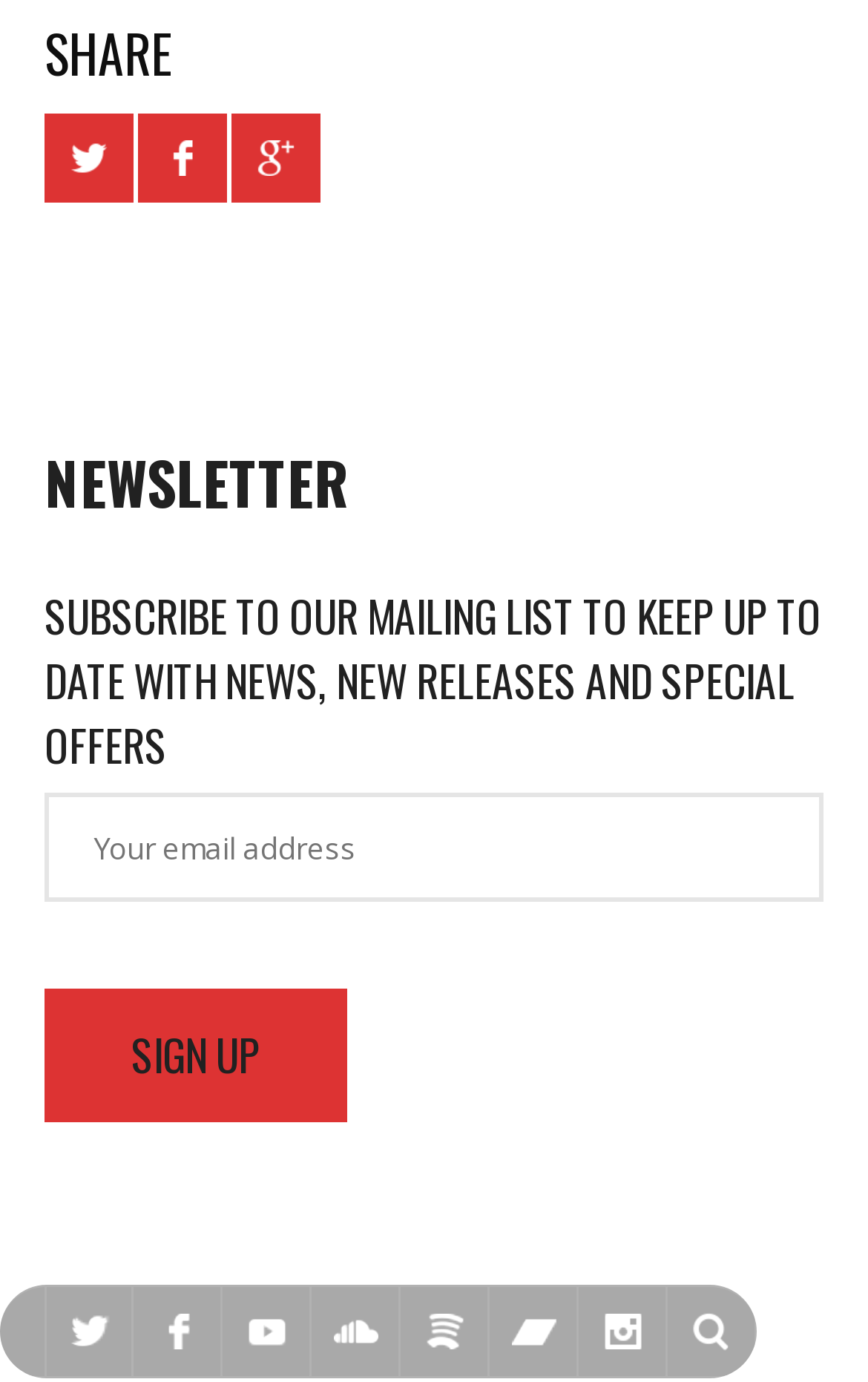Answer the question with a single word or phrase: 
What is the function of the 'Share' heading?

To share content on social media